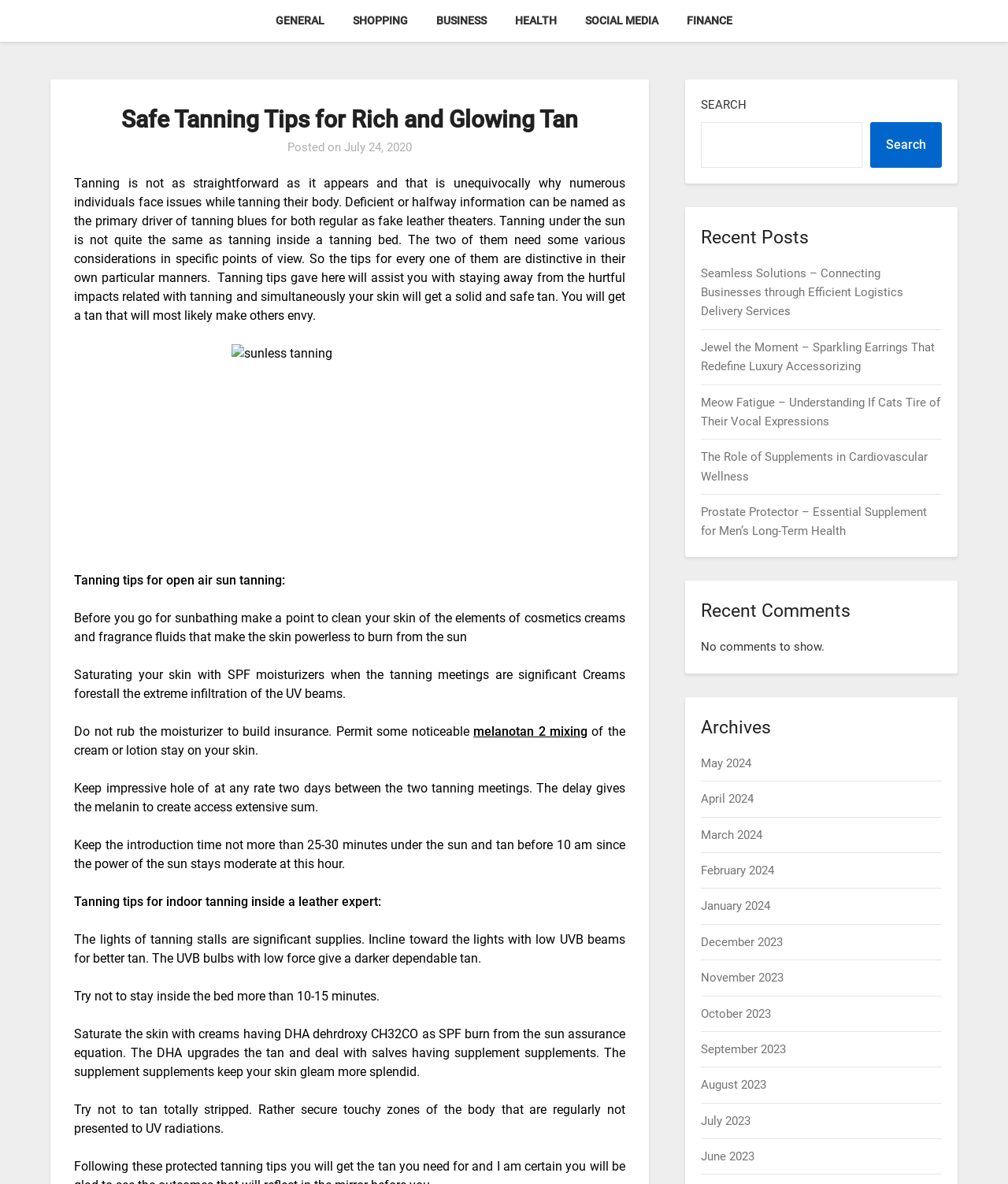Identify the bounding box coordinates of the region I need to click to complete this instruction: "Read the 'Safe Tanning Tips for Rich and Glowing Tan' article".

[0.074, 0.087, 0.62, 0.147]